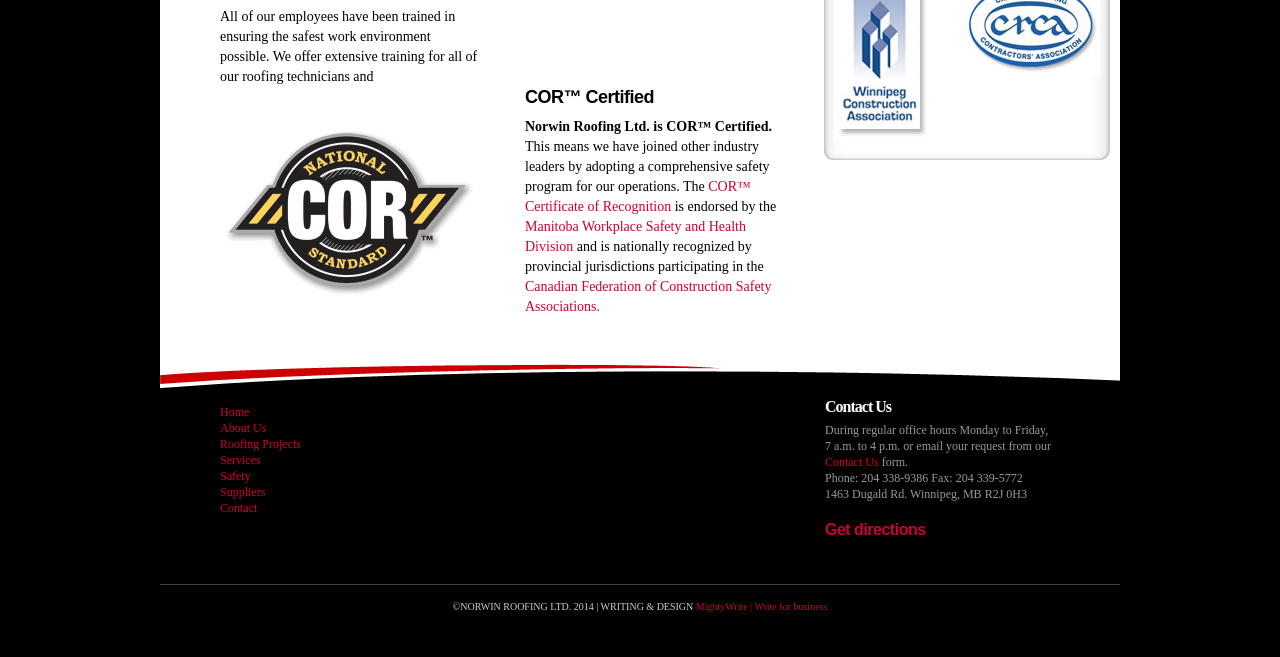From the webpage screenshot, predict the bounding box of the UI element that matches this description: "READ MORE...".

None